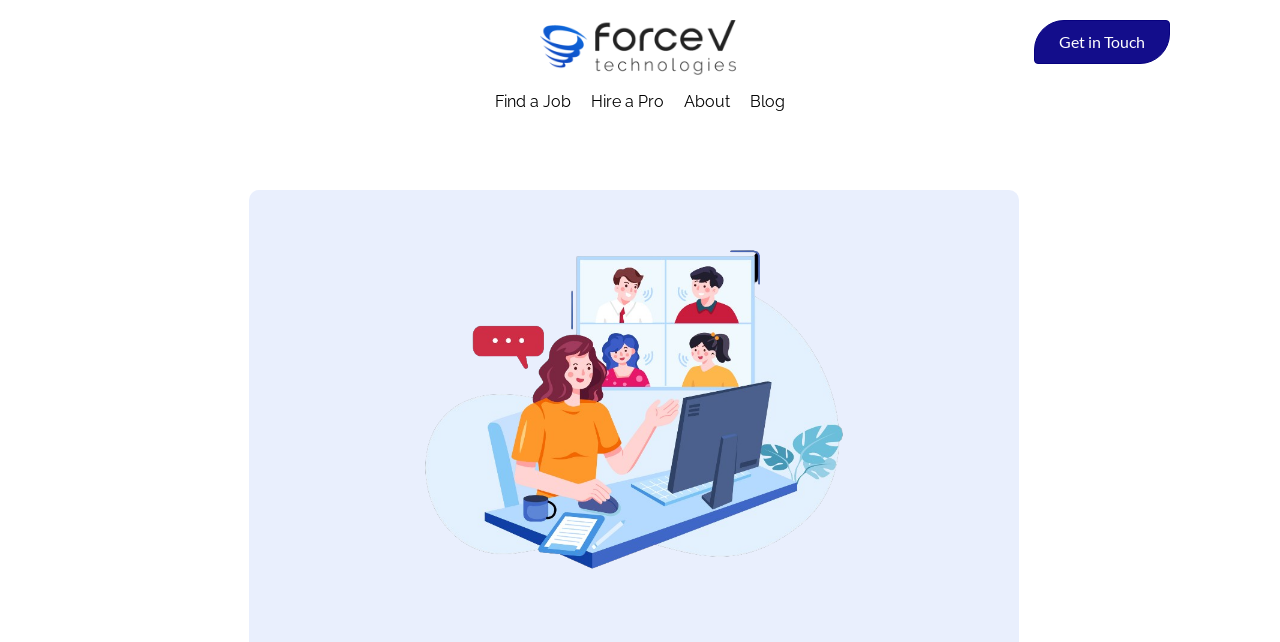Where is the 'Get in Touch' link located?
Using the information from the image, give a concise answer in one word or a short phrase.

Top right corner